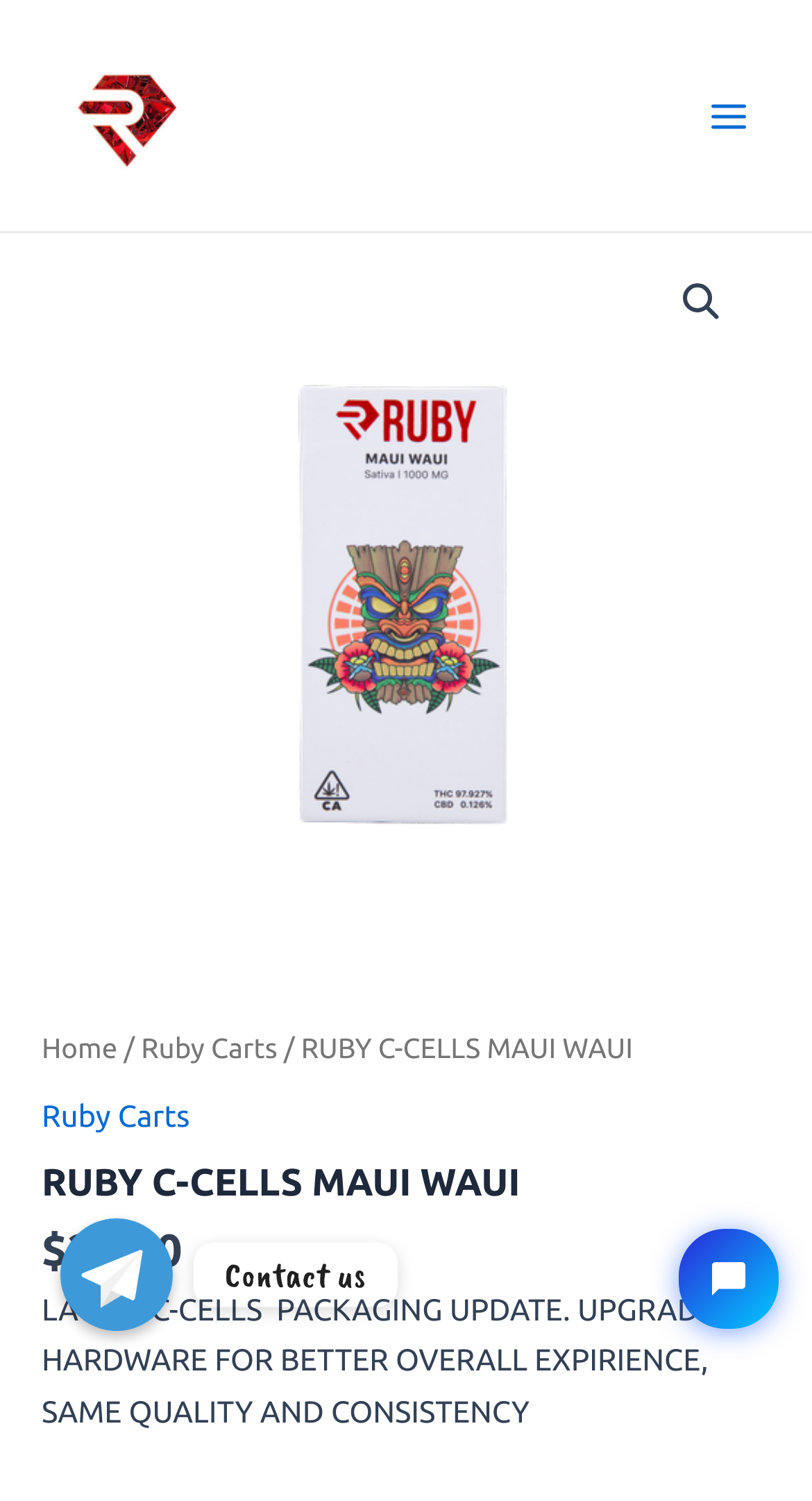Can you specify the bounding box coordinates of the area that needs to be clicked to fulfill the following instruction: "View the pool information"?

None